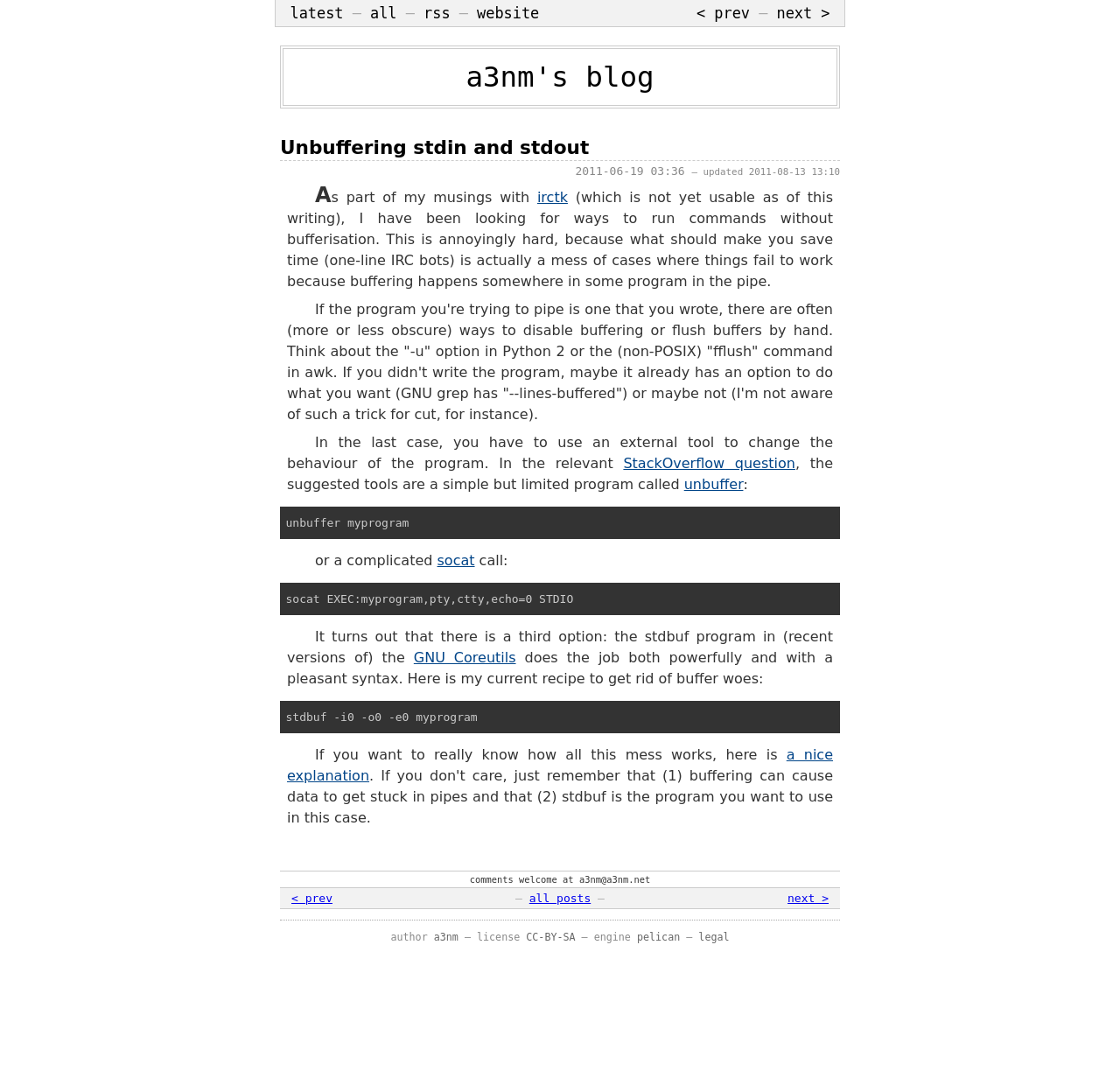Find the bounding box coordinates of the clickable element required to execute the following instruction: "View the company address". Provide the coordinates as four float numbers between 0 and 1, i.e., [left, top, right, bottom].

None